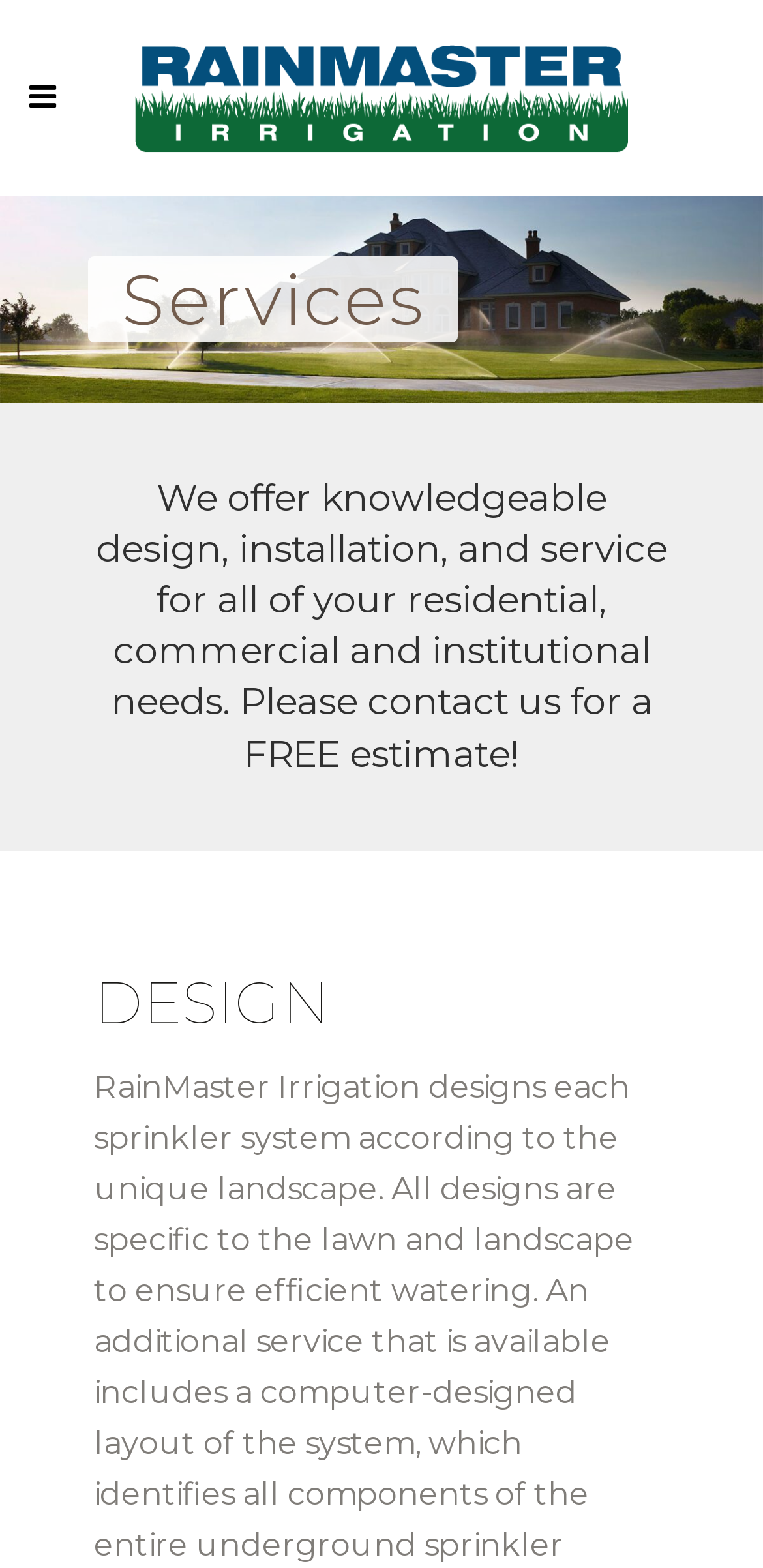What is the main category of services?
Refer to the image and provide a concise answer in one word or phrase.

Services